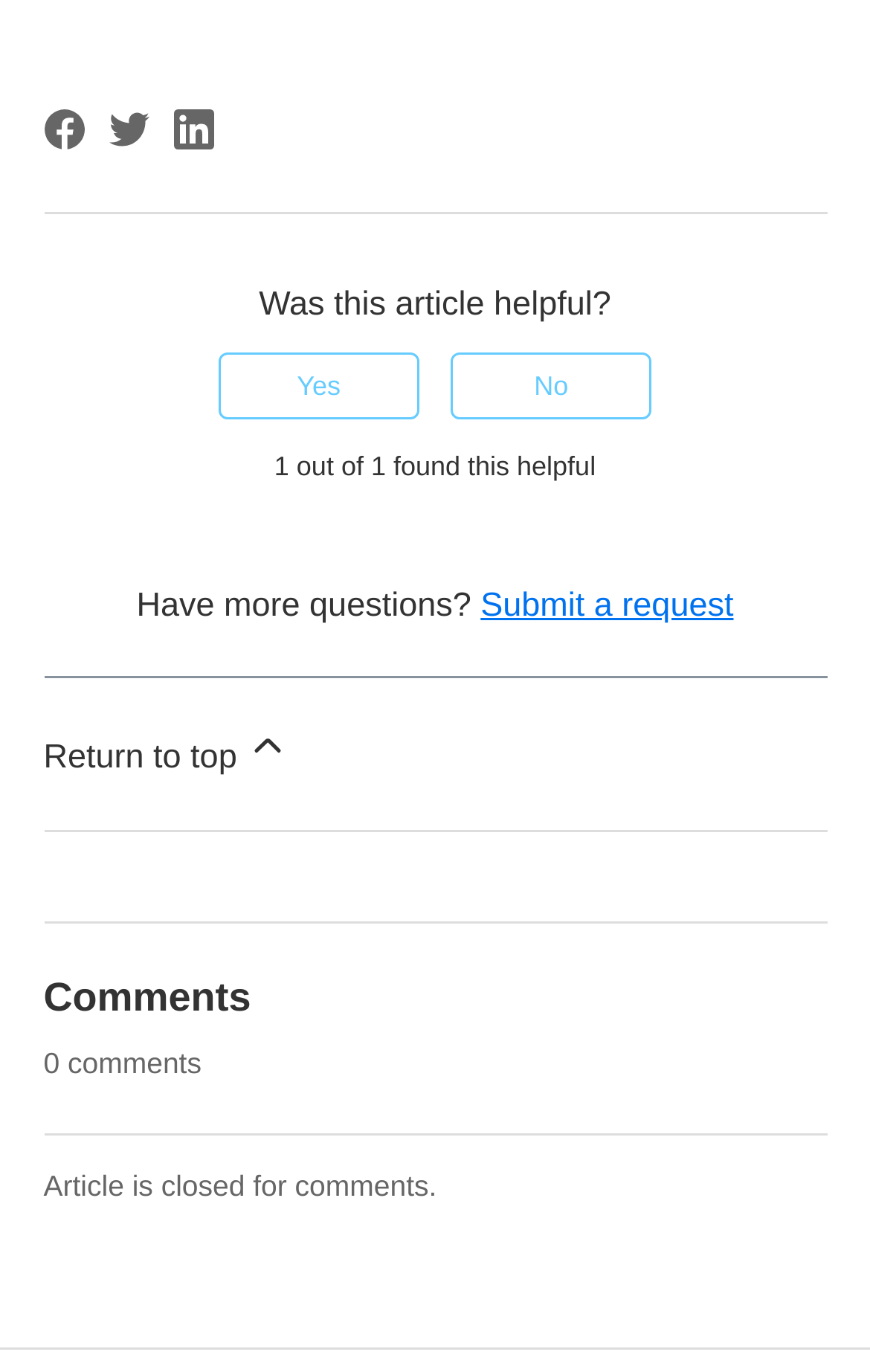Look at the image and give a detailed response to the following question: What social media platforms can be used to share the article?

The links in the footer, 'Facebook', 'Twitter', and 'LinkedIn', along with their corresponding images, suggest that the article can be shared on these social media platforms.